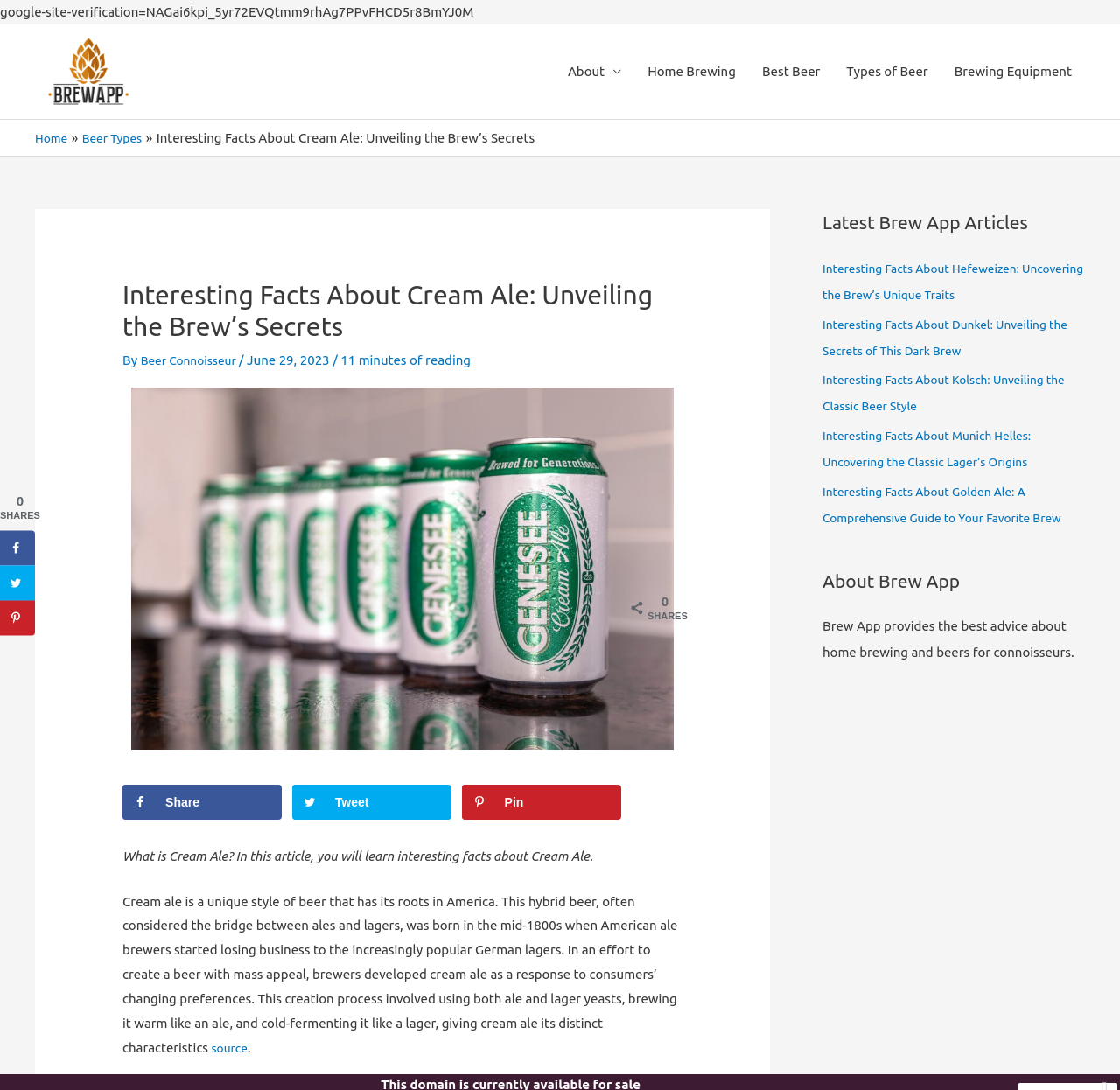Identify the bounding box coordinates of the element to click to follow this instruction: 'Click on the 'Brew App' link'. Ensure the coordinates are four float values between 0 and 1, provided as [left, top, right, bottom].

[0.031, 0.059, 0.127, 0.072]